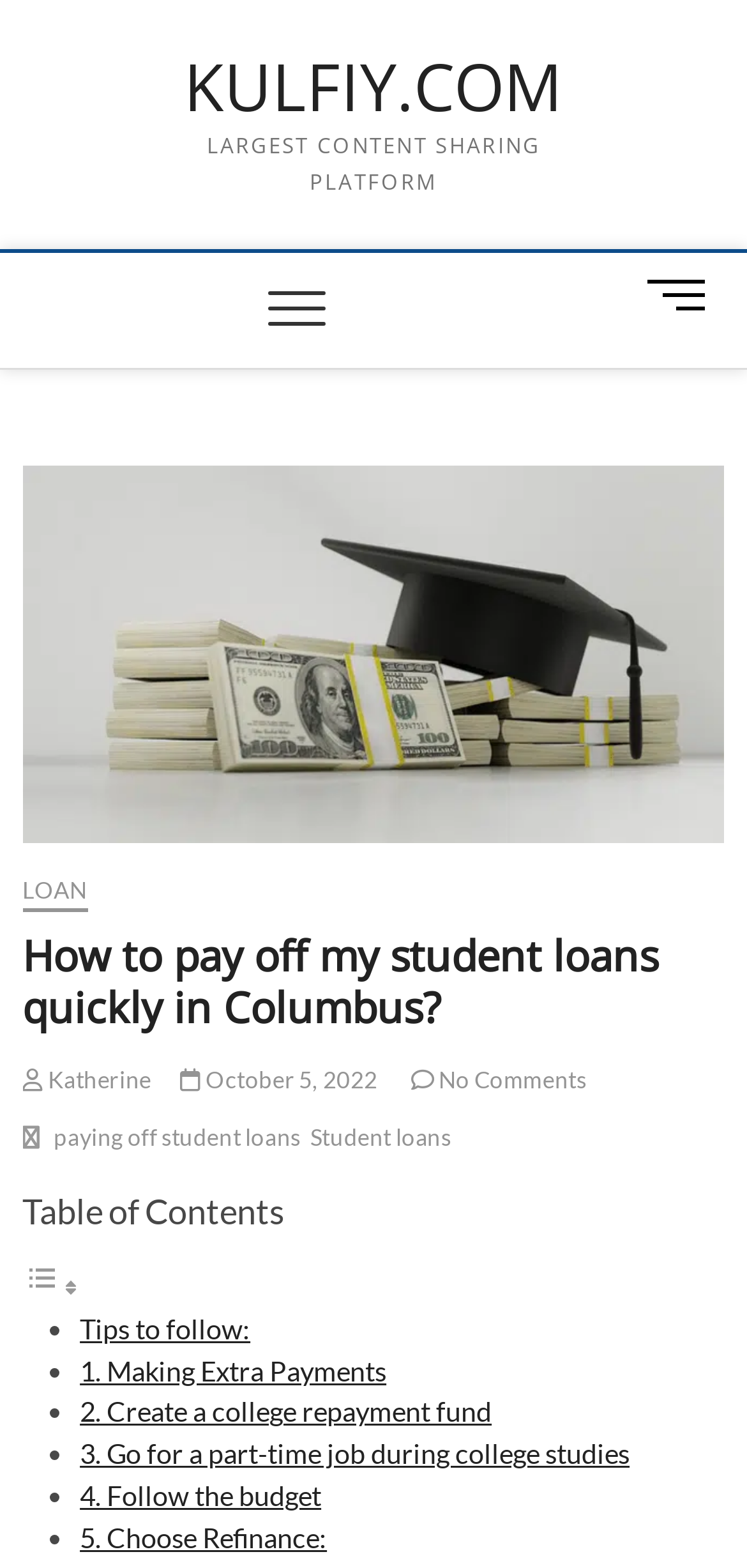Identify the bounding box coordinates for the element you need to click to achieve the following task: "Click the menu button". Provide the bounding box coordinates as four float numbers between 0 and 1, in the form [left, top, right, bottom].

[0.862, 0.161, 0.97, 0.213]